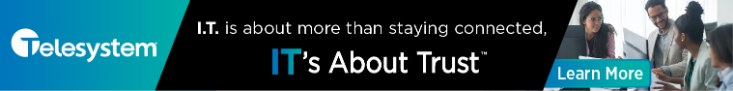Provide an extensive narrative of what is shown in the image.

The image features a promotional banner for Telesystem, emphasizing the importance of trust in Information Technology (IT). The banner prominently displays the text "I.T. is about more than staying connected, IT’s About Trust™" against a gradient background that transitions from teal to black. It also includes a call-to-action button labeled "Learn More," inviting viewers to explore further details about Telesystem's services. Accompanying the text are visual elements indicating a collaborative environment, reflecting Telesystem's commitment to building trust in its customer relationships. This advertisement encapsulates the company's mission to prioritize dependable and secure IT solutions for businesses.